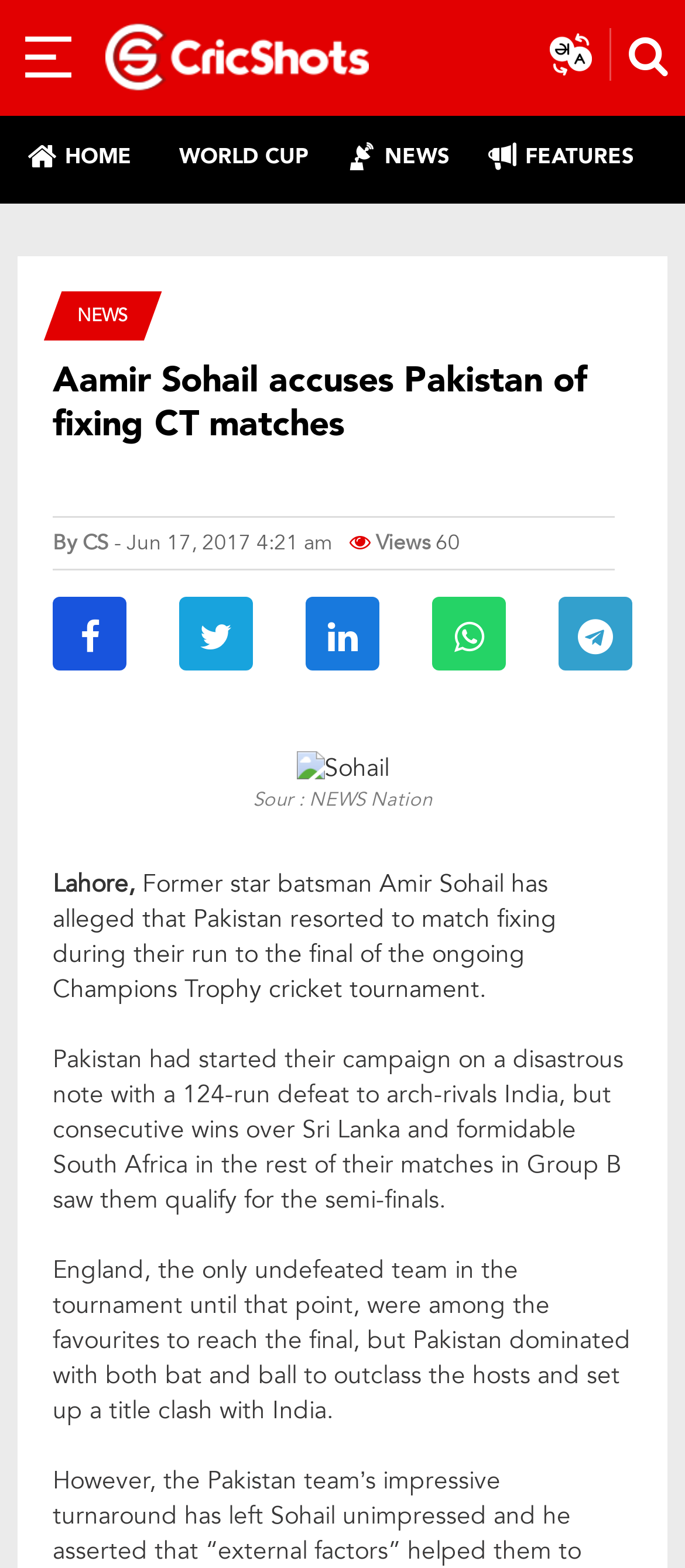Determine the bounding box coordinates of the region I should click to achieve the following instruction: "Click the menu button". Ensure the bounding box coordinates are four float numbers between 0 and 1, i.e., [left, top, right, bottom].

[0.026, 0.017, 0.115, 0.056]